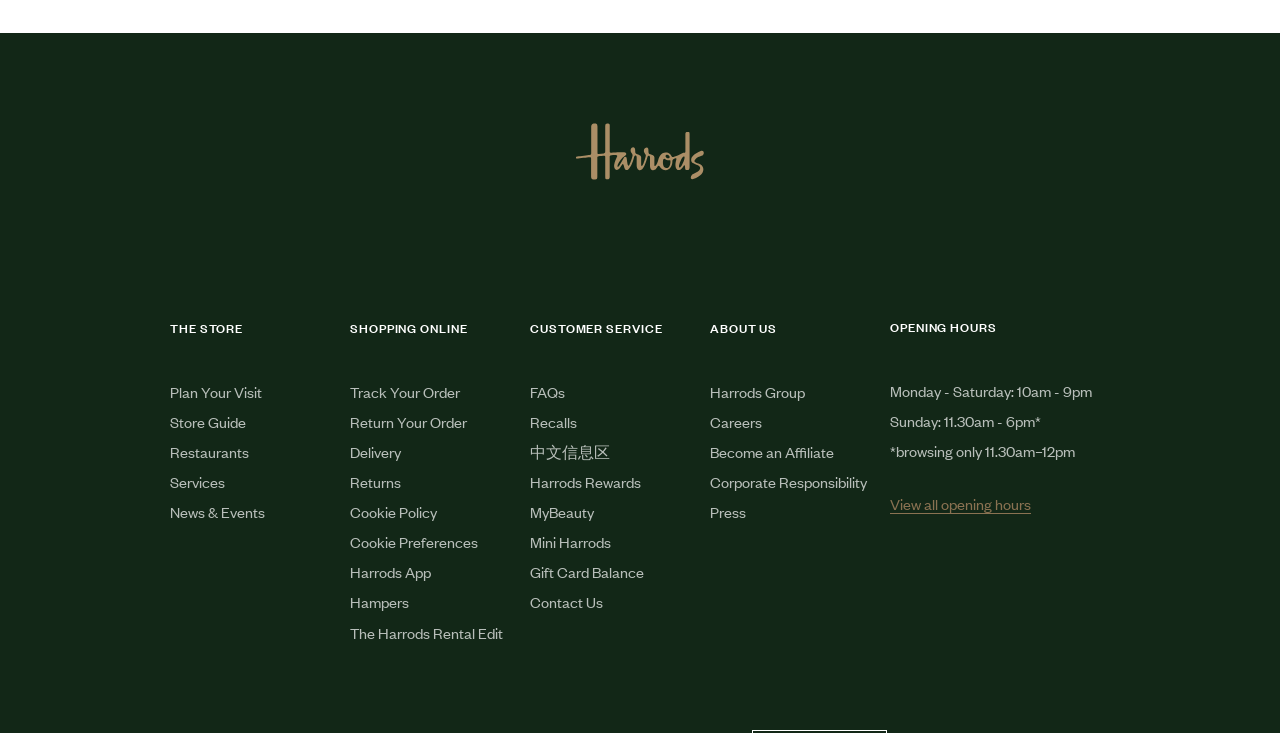Please determine the bounding box of the UI element that matches this description: title="Facebook". The coordinates should be given as (top-left x, top-left y, bottom-right x, bottom-right y), with all values between 0 and 1.

[0.727, 0.735, 0.75, 0.776]